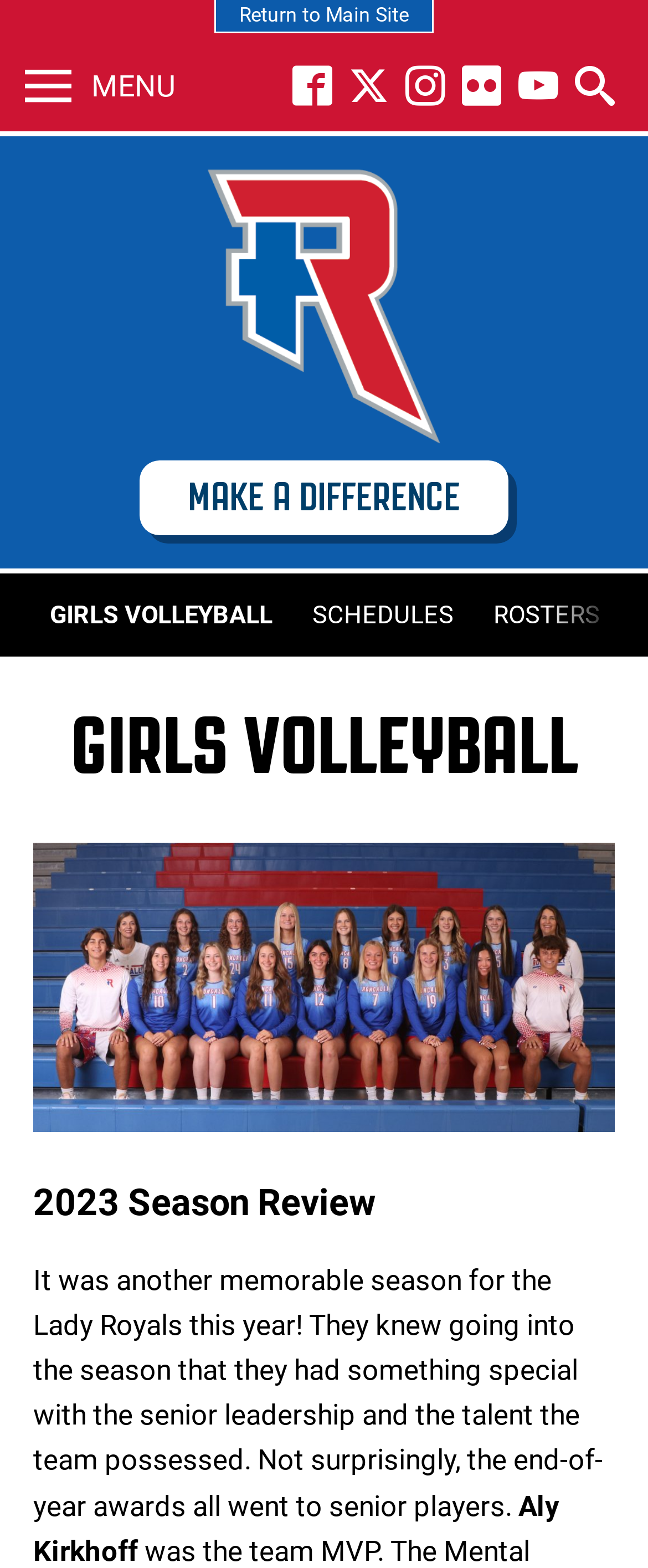What is the name of the article?
Please utilize the information in the image to give a detailed response to the question.

I found the answer by looking at the heading '2023 Season Review' which is located in the main content area of the webpage, indicating that it is the title of the article.